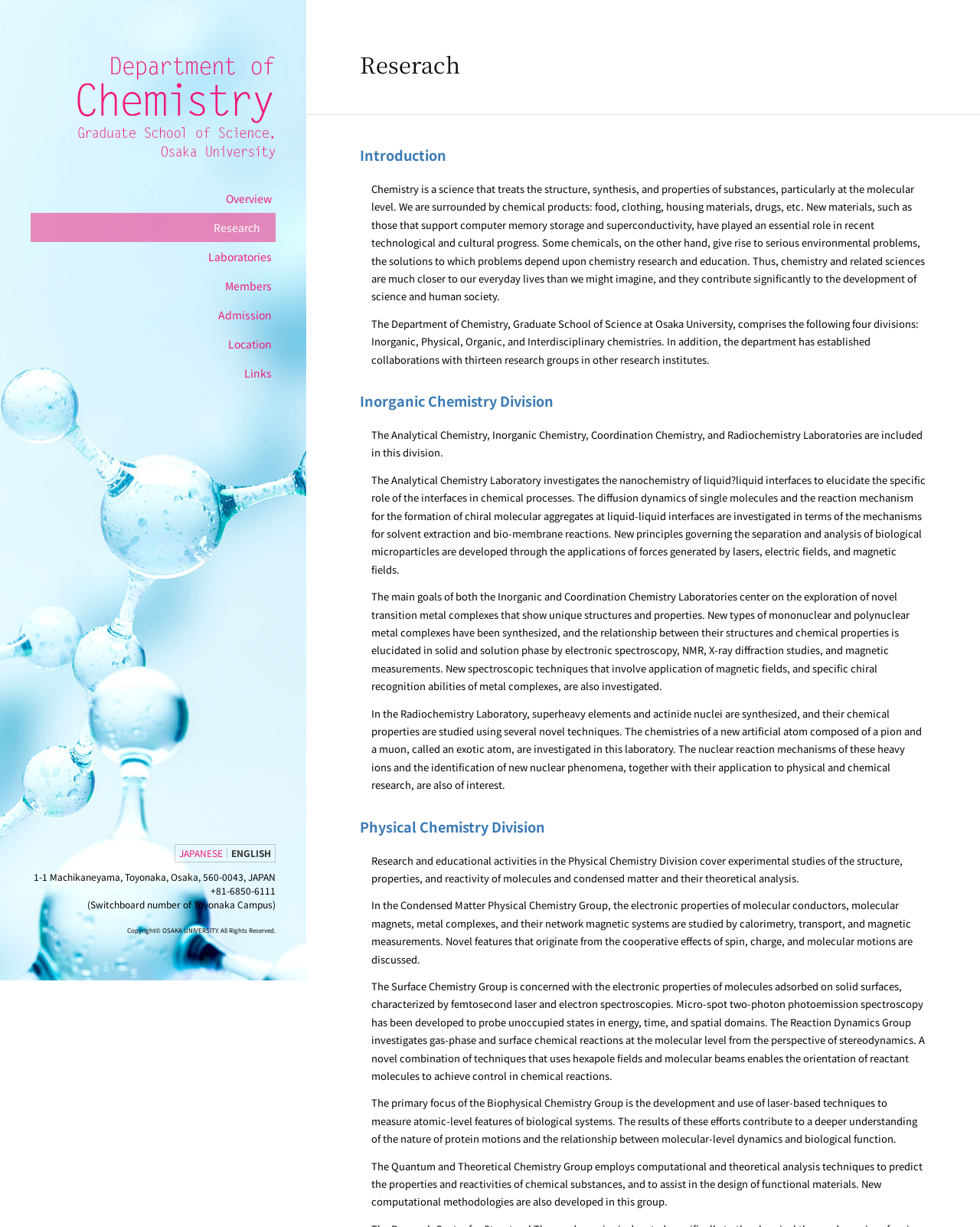How many divisions are in the Department of Chemistry?
Observe the image and answer the question with a one-word or short phrase response.

4